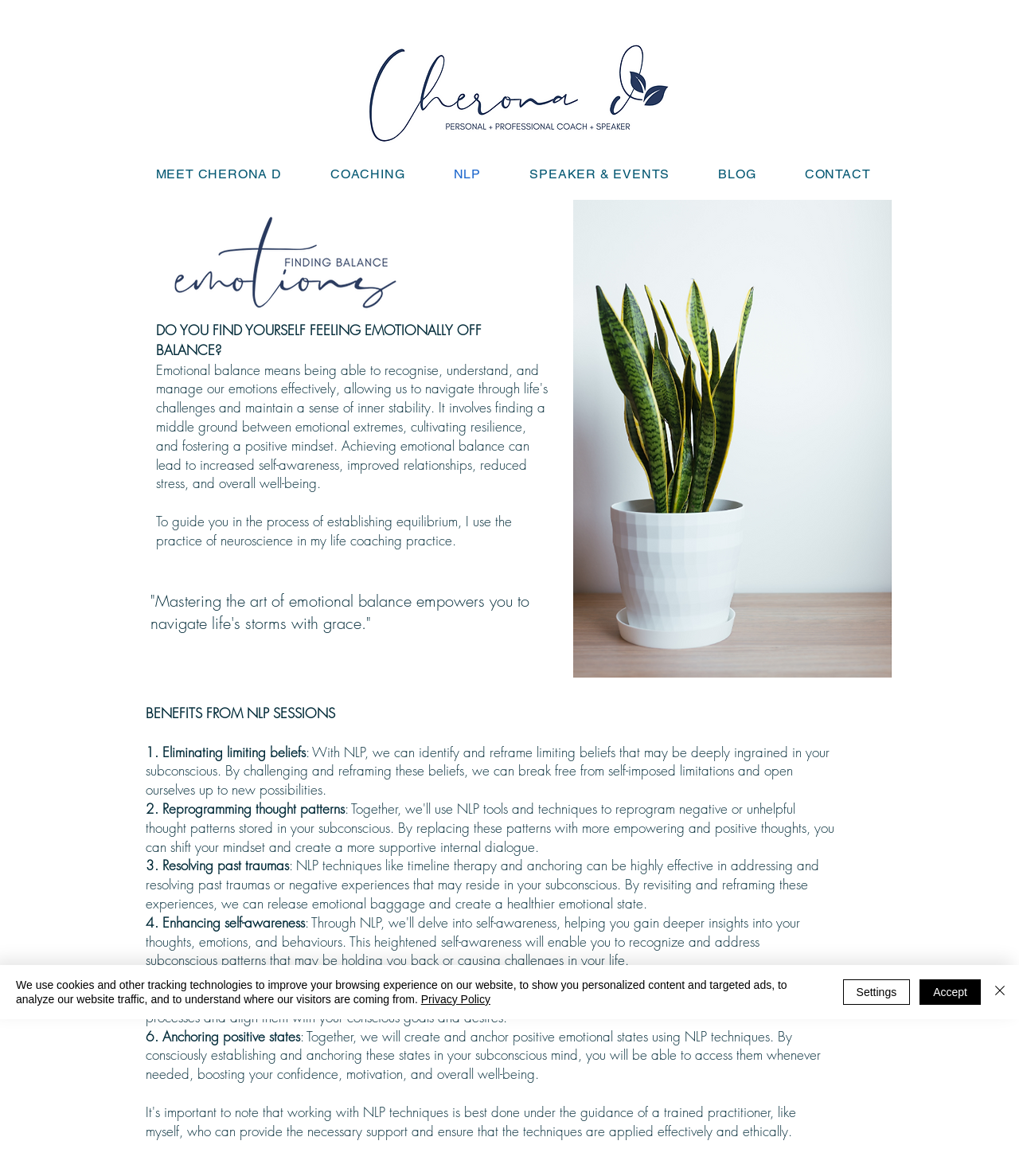What is the profession of the person mentioned on this webpage?
Using the details shown in the screenshot, provide a comprehensive answer to the question.

Based on the webpage, the person mentioned is CHERONA D, who is a Neurolinguistics Master Practitioner and a coach. This is evident from the navigation links 'MEET CHERONA D' and 'COACHING'.